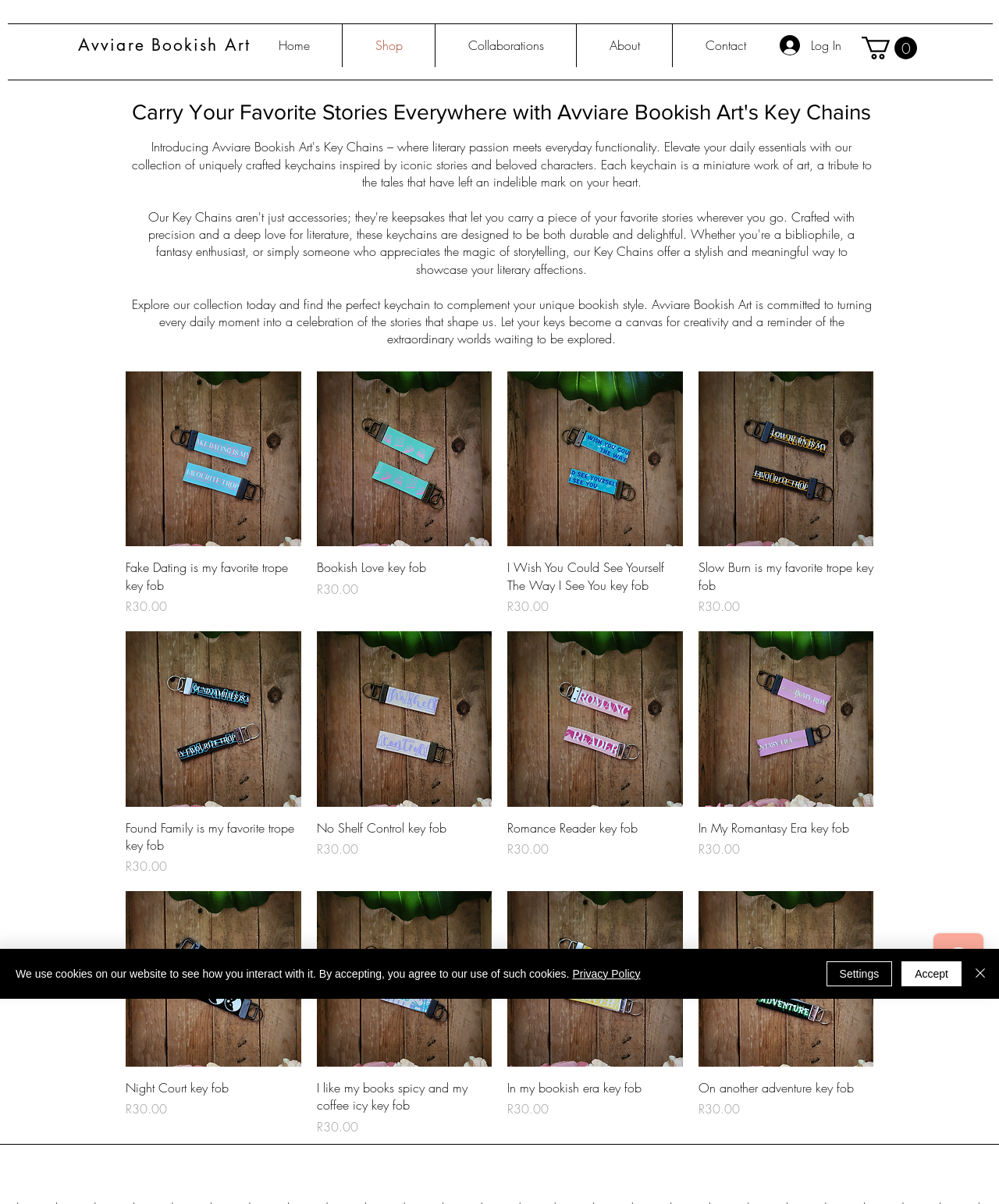Please identify the bounding box coordinates of the region to click in order to complete the given instruction: "View the 'Home' page". The coordinates should be four float numbers between 0 and 1, i.e., [left, top, right, bottom].

[0.246, 0.019, 0.342, 0.056]